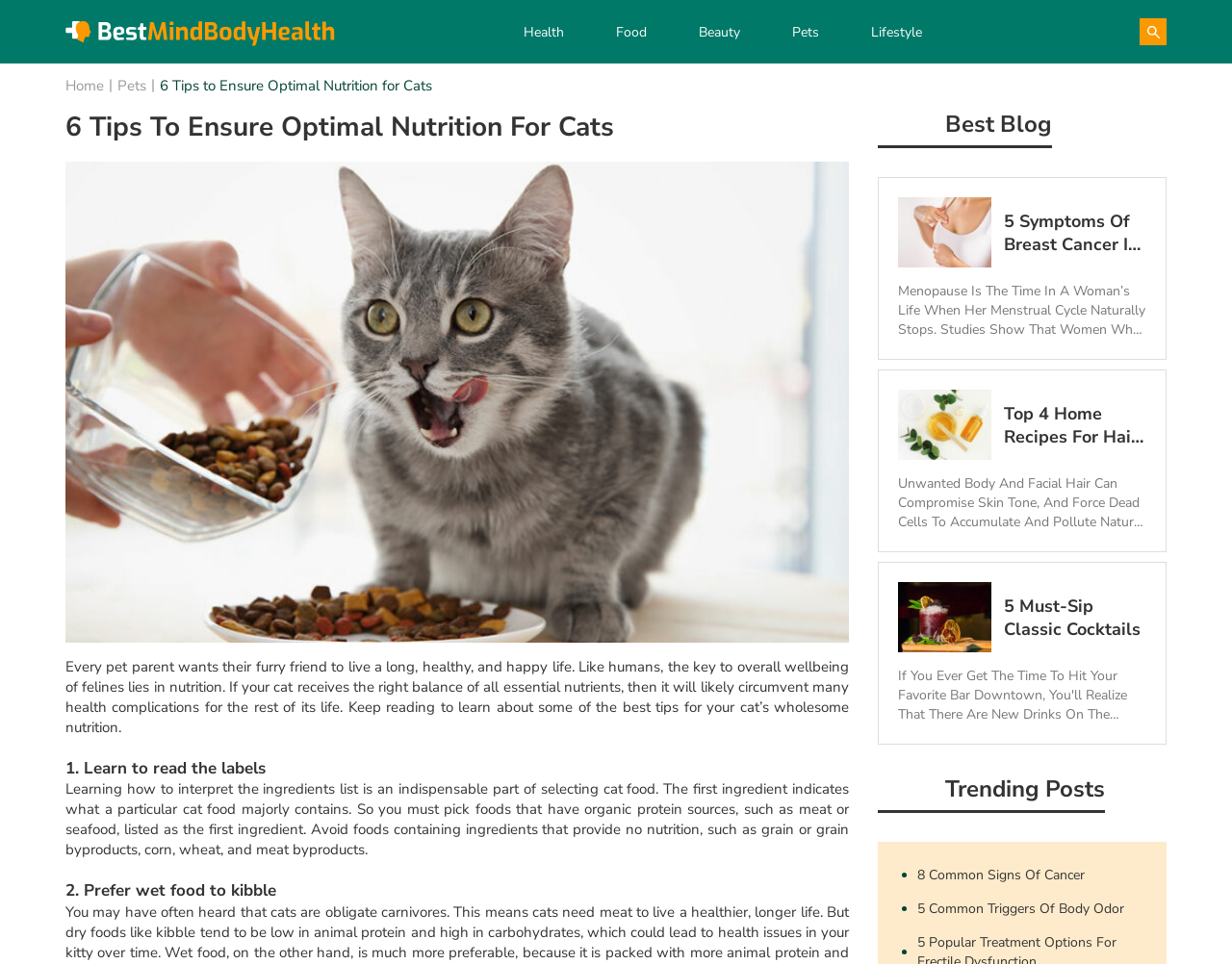Please determine the bounding box coordinates for the UI element described as: "name="s" placeholder="Enter search term..."".

[0.76, 0.066, 0.948, 0.106]